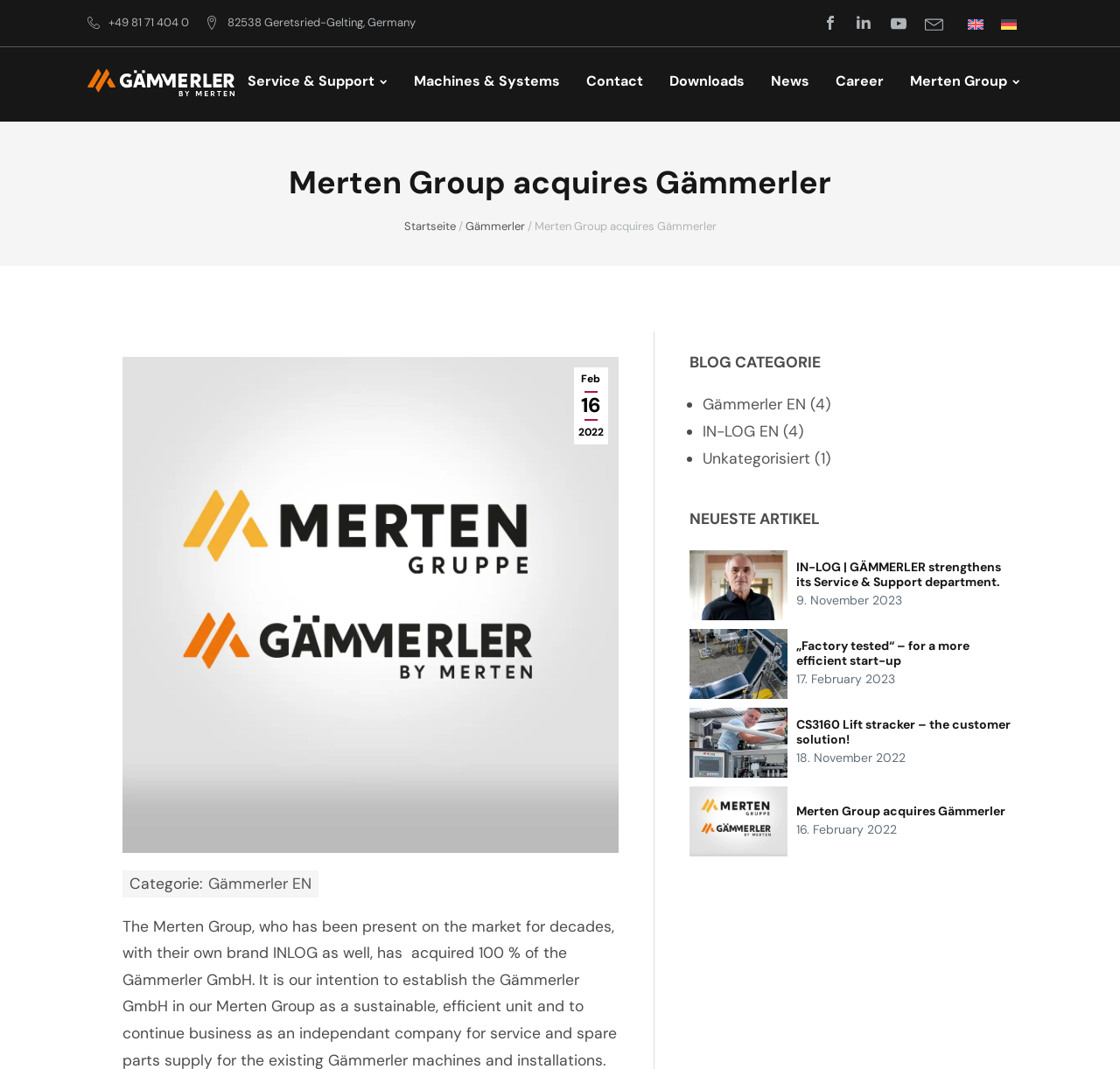What is the address of the company?
Can you offer a detailed and complete answer to this question?

I found the address by looking at the static text element with the text '82538 Geretsried-Gelting, Germany' which is located below the phone number and map marker icon.